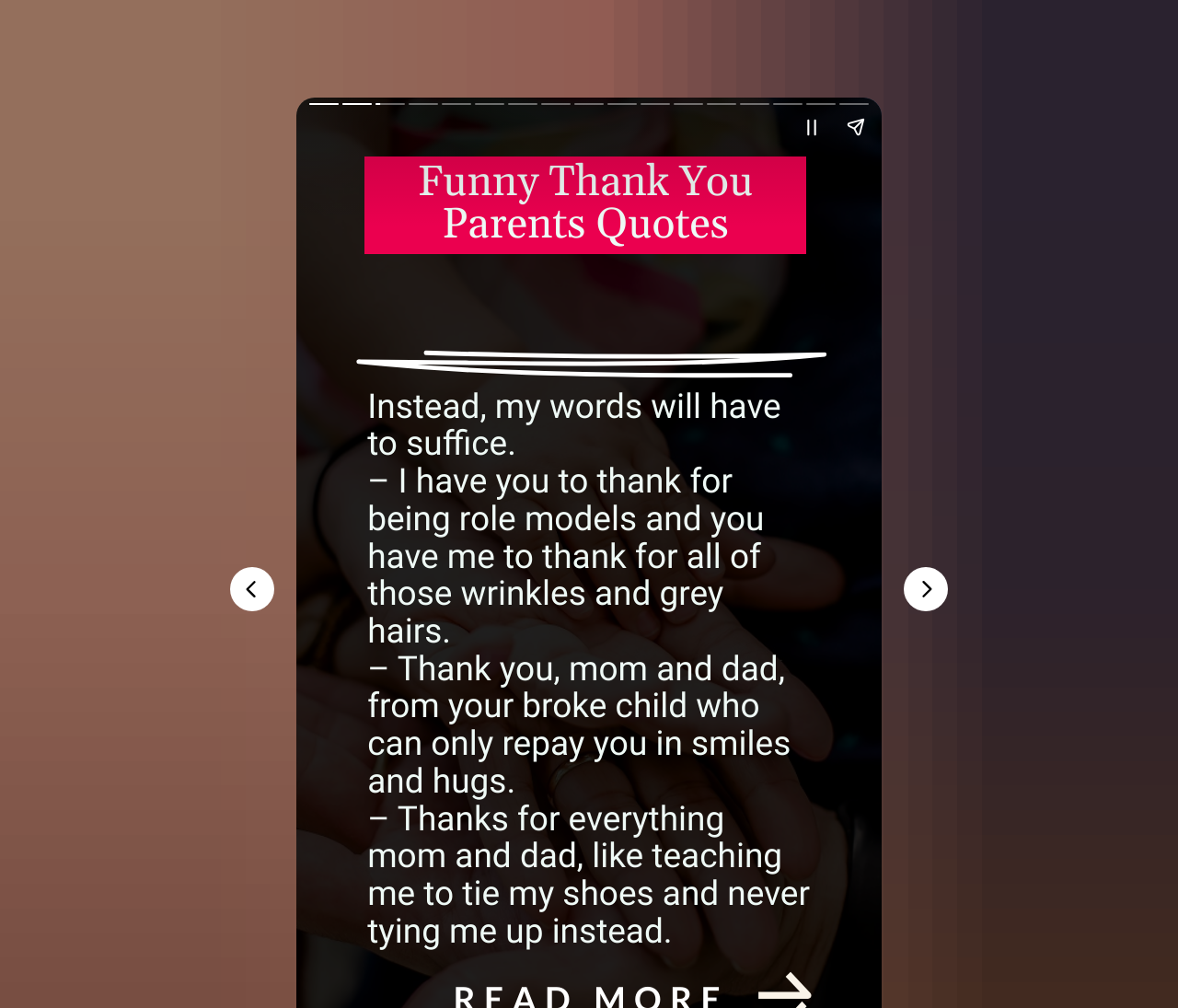Provide your answer in a single word or phrase: 
What type of quotes are mentioned in the heading?

Funny Thank You Parents